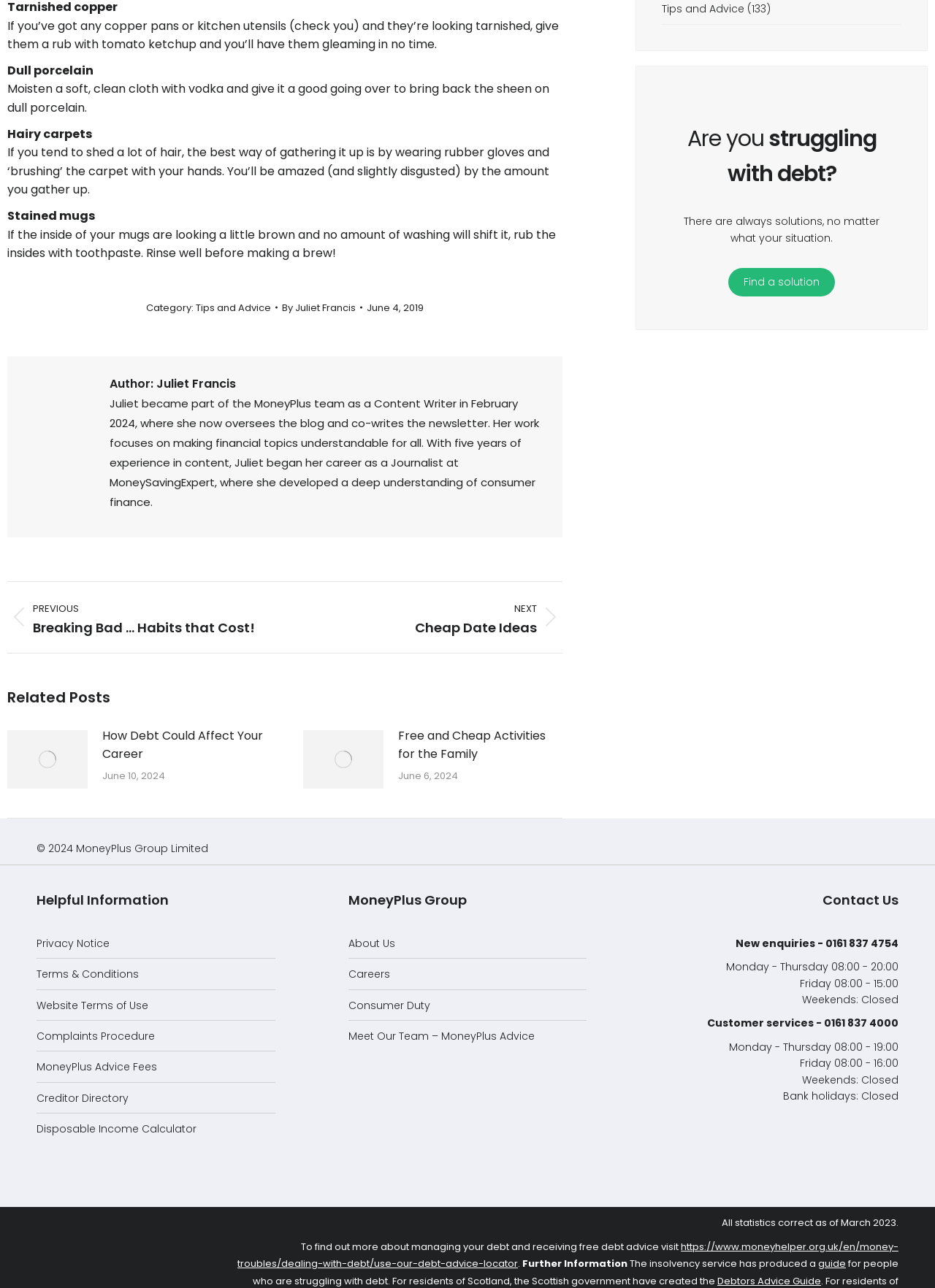Show the bounding box coordinates for the element that needs to be clicked to execute the following instruction: "Find a solution to debt struggles". Provide the coordinates in the form of four float numbers between 0 and 1, i.e., [left, top, right, bottom].

[0.779, 0.208, 0.893, 0.23]